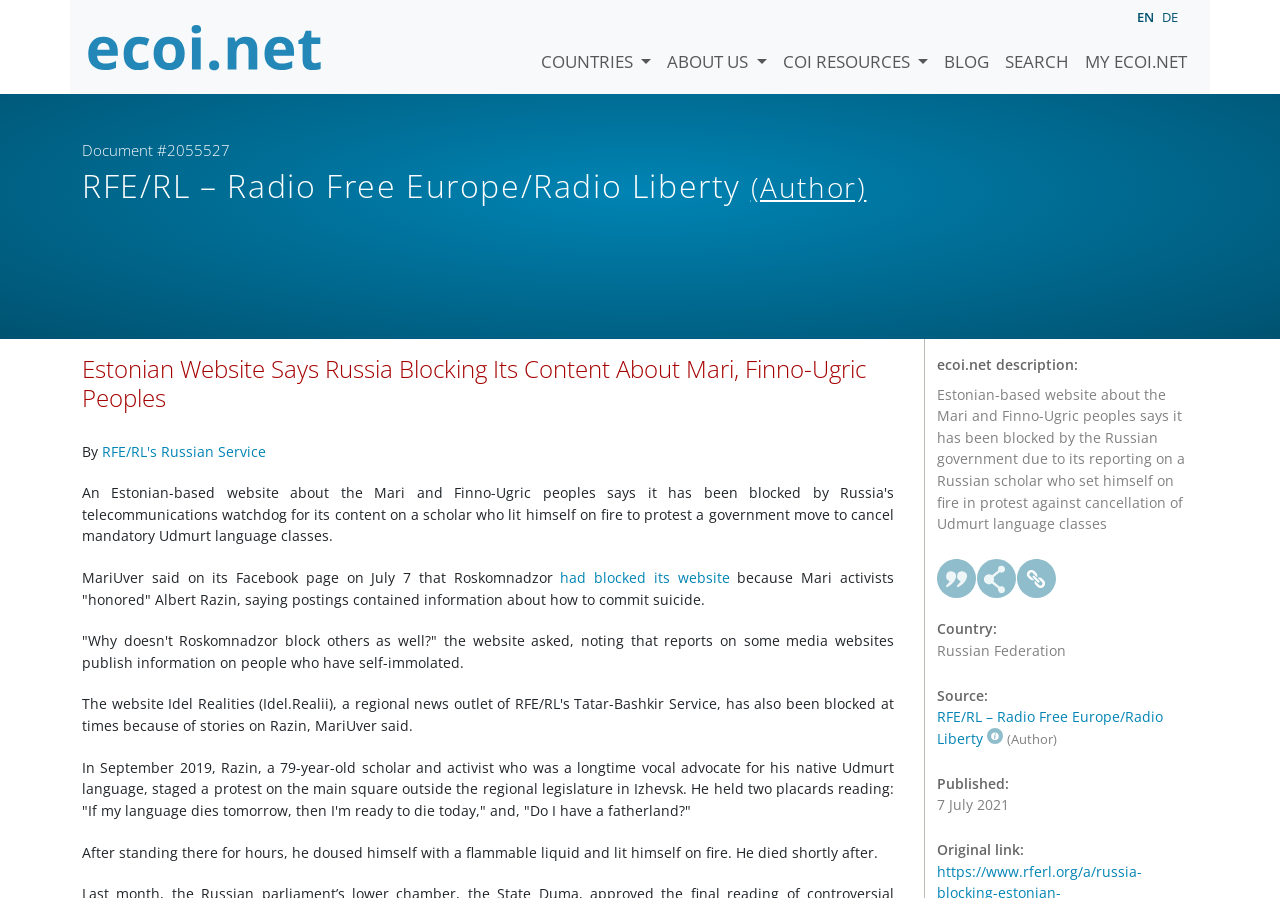Can you give a comprehensive explanation to the question given the content of the image?
When was the article published?

The publication date of the article can be found in the description list at the bottom of the webpage, where it is written as 'Published: 7 July 2021'.